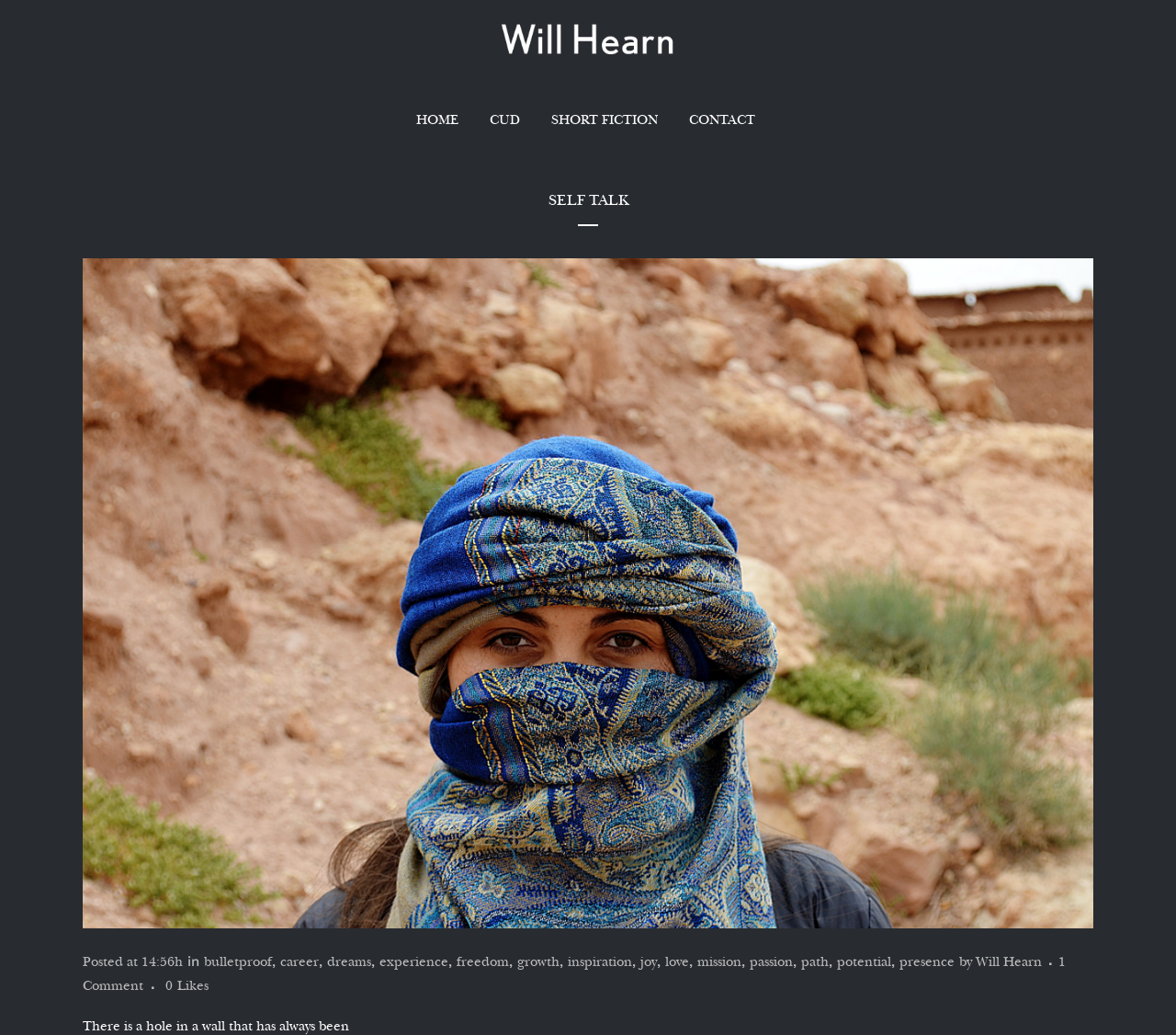Can you pinpoint the bounding box coordinates for the clickable element required for this instruction: "request a visit from these or any of our poet-educators"? The coordinates should be four float numbers between 0 and 1, i.e., [left, top, right, bottom].

None